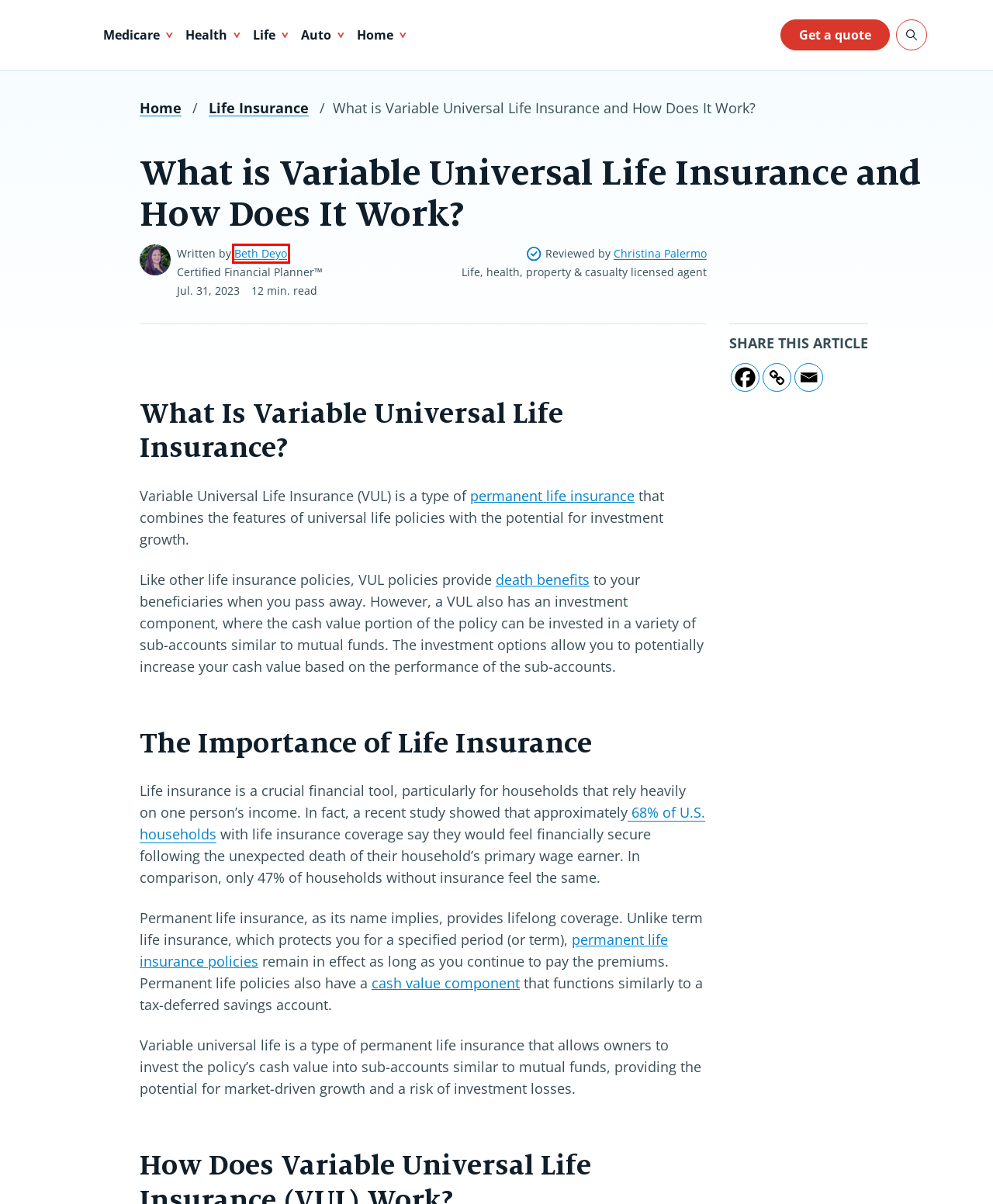Evaluate the webpage screenshot and identify the element within the red bounding box. Select the webpage description that best fits the new webpage after clicking the highlighted element. Here are the candidates:
A. Christina Palermo - Assurance IQ
B. Beth Deyo - Assurance IQ
C. Assurance IQ
D. What Is Cash Value Life Insurance: Benefits and More - Assurance IQ
E. Plates
F. What is Permanent Life Insurance? Pros and Cons - Assurance IQ
G. Shop and Compare Life Insurance Quotes Online - Assurance IQ
H. What is a Life Insurance Death Benefit & How They Work - Assurance IQ

B